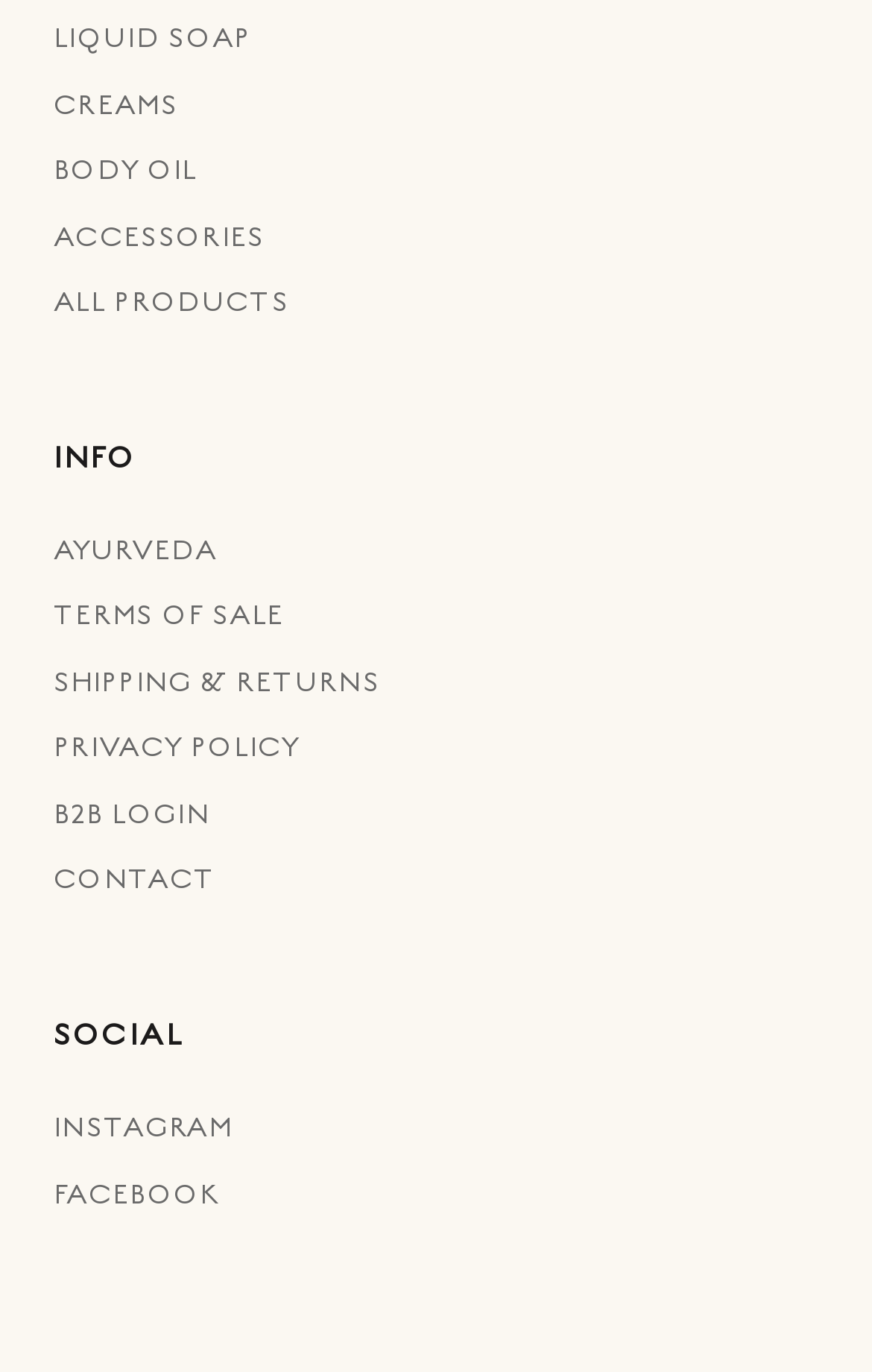Pinpoint the bounding box coordinates of the area that must be clicked to complete this instruction: "view ALL PRODUCTS".

[0.062, 0.206, 0.938, 0.238]